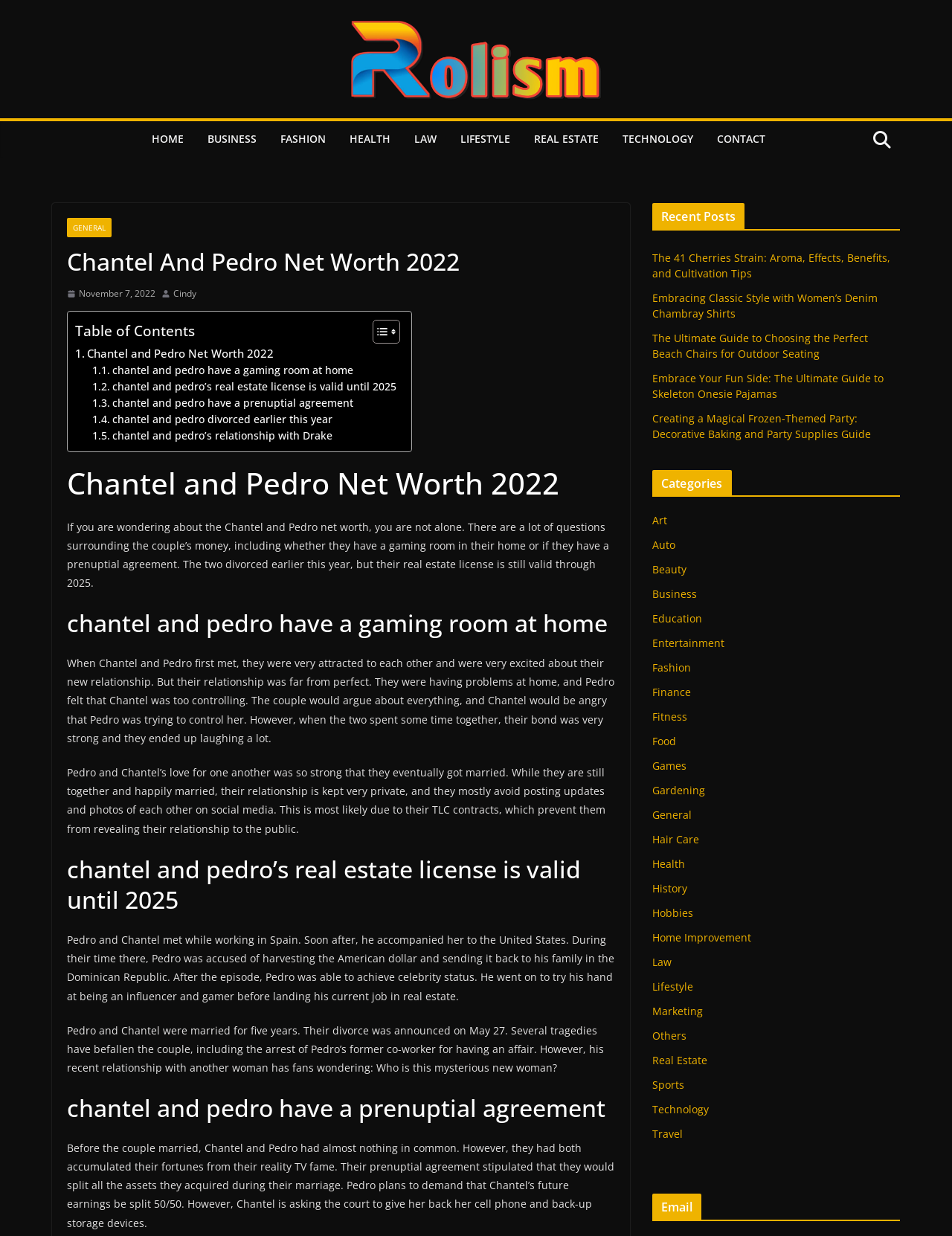Specify the bounding box coordinates of the area that needs to be clicked to achieve the following instruction: "Click on the 'HOME' link".

[0.159, 0.104, 0.193, 0.122]